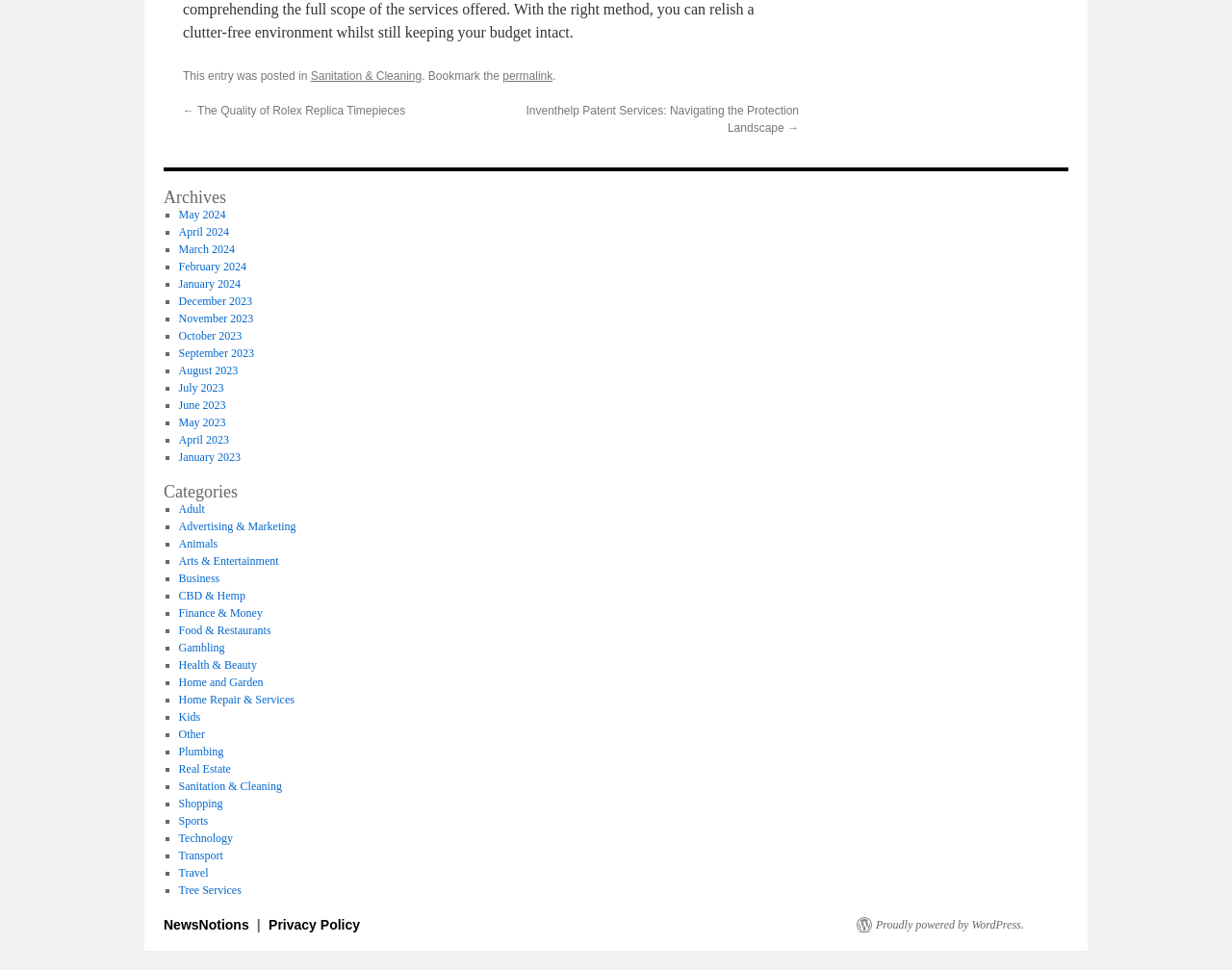Please indicate the bounding box coordinates of the element's region to be clicked to achieve the instruction: "Click on the 'Sanitation & Cleaning' category". Provide the coordinates as four float numbers between 0 and 1, i.e., [left, top, right, bottom].

[0.252, 0.072, 0.342, 0.086]